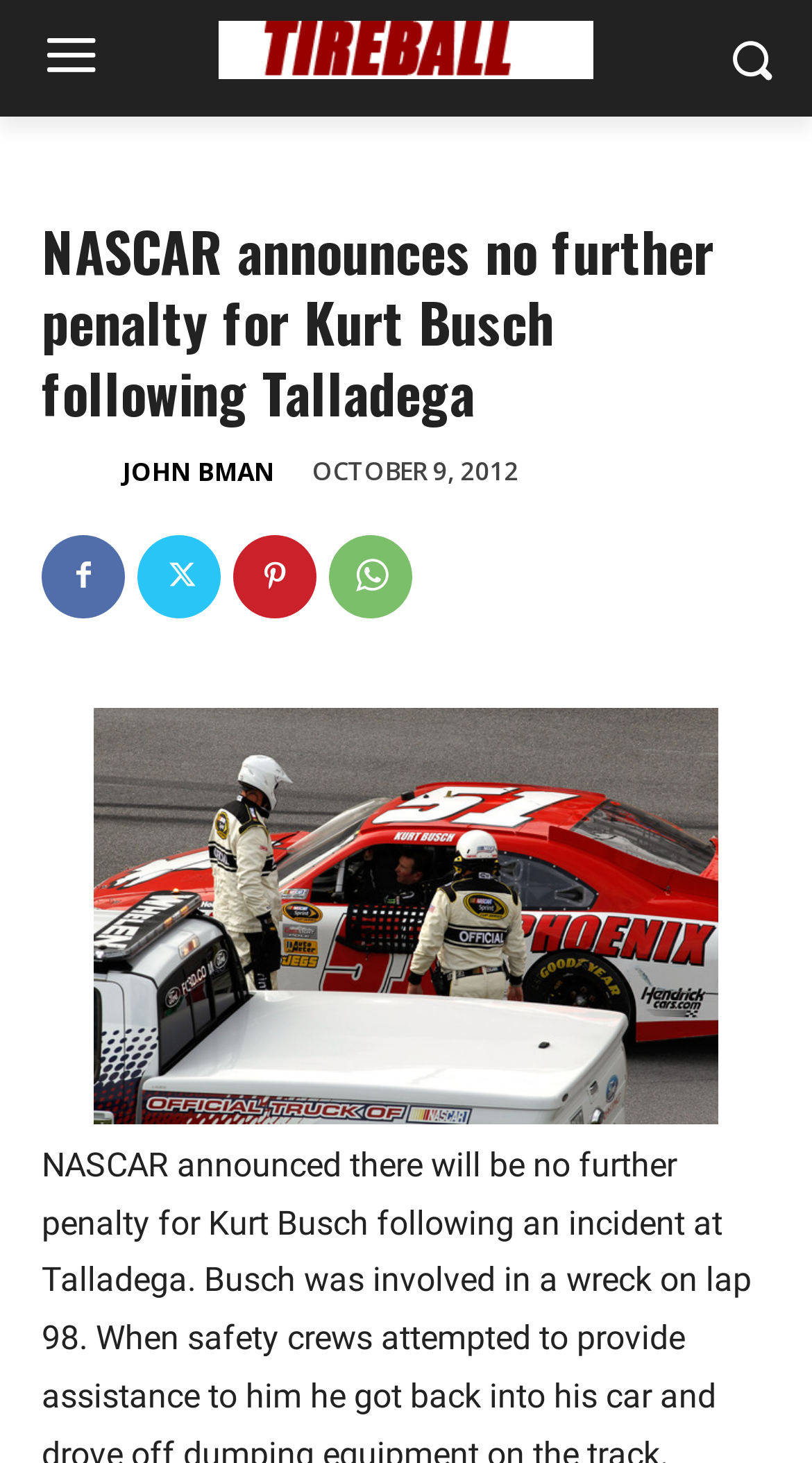Using the webpage screenshot, locate the HTML element that fits the following description and provide its bounding box: "alt="Help-Rx.Net Logo1"".

None